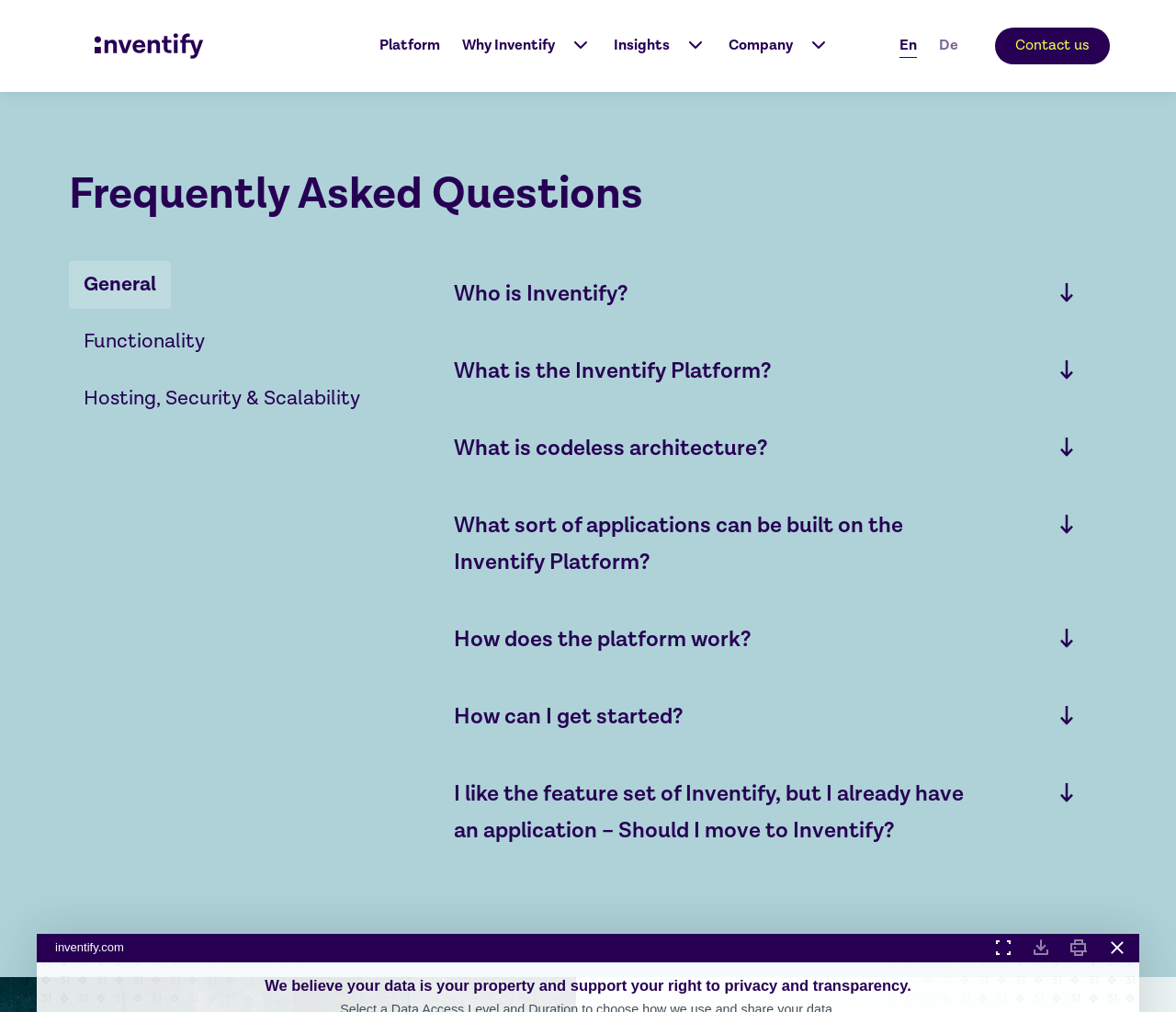Use a single word or phrase to answer the question:
How many questions are there on this webpage?

9